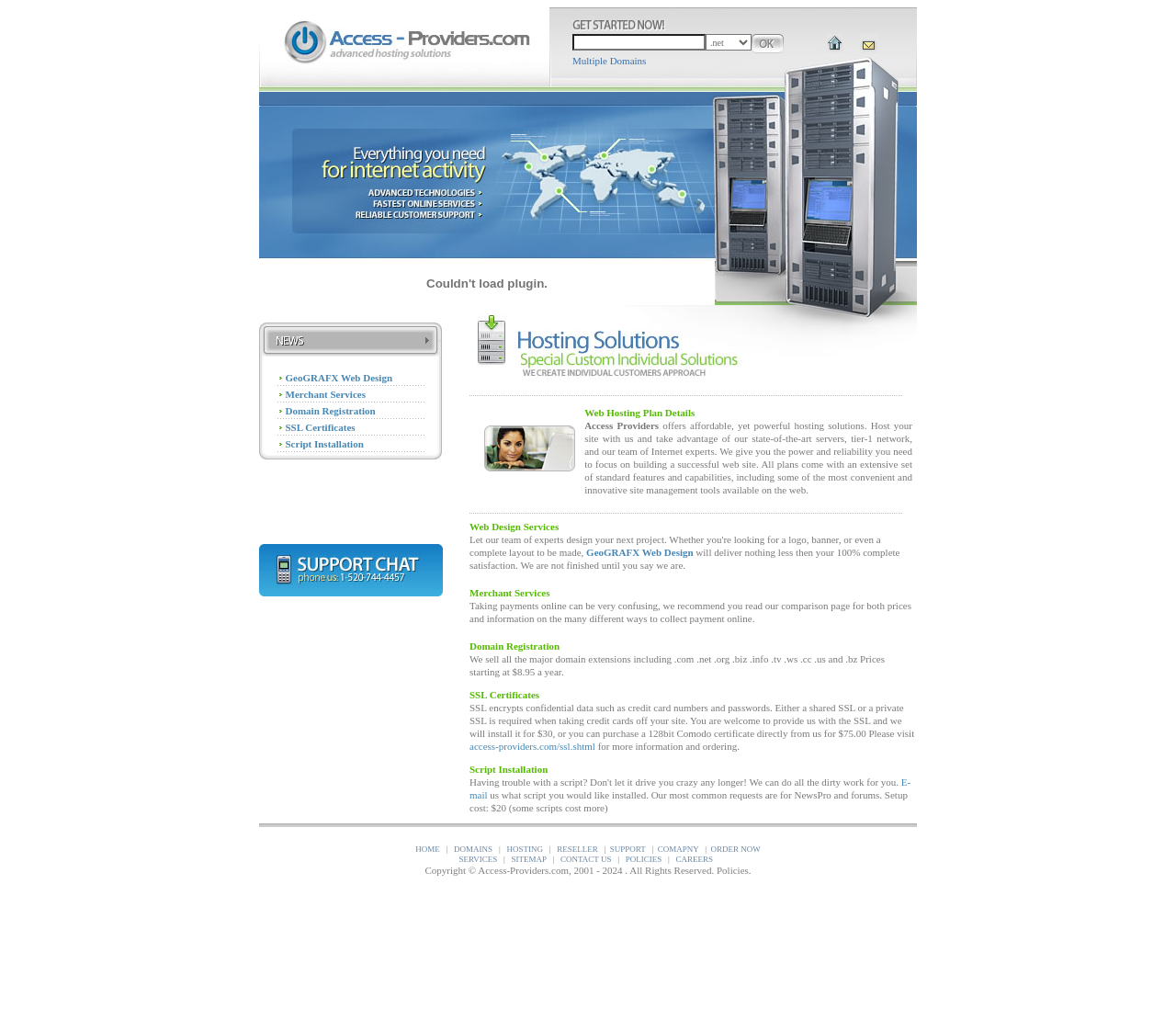Identify the bounding box coordinates for the UI element mentioned here: "GeoGRAFX Web Design". Provide the coordinates as four float values between 0 and 1, i.e., [left, top, right, bottom].

[0.243, 0.369, 0.334, 0.38]